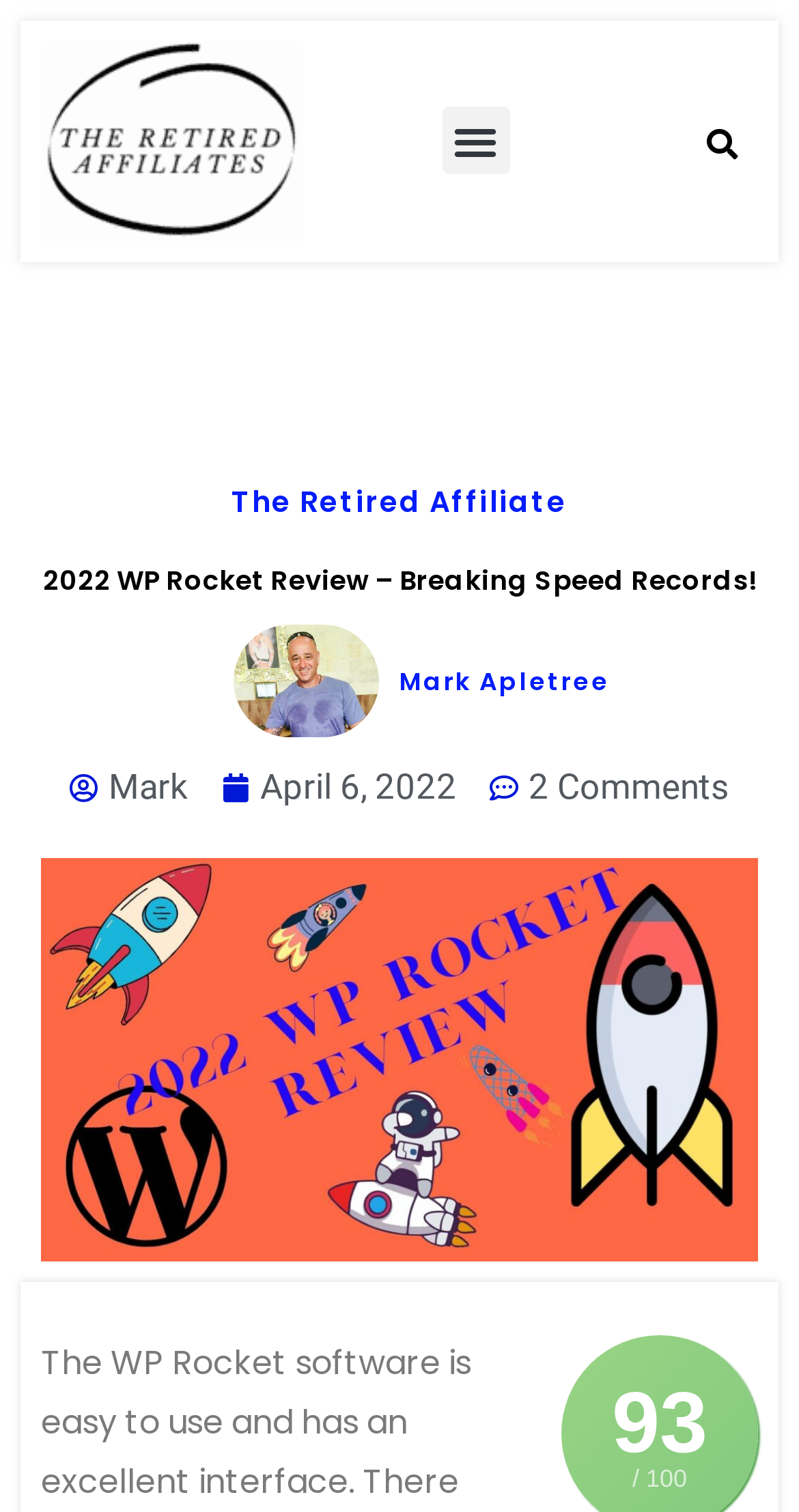Can you find the bounding box coordinates for the UI element given this description: "Menu"? Provide the coordinates as four float numbers between 0 and 1: [left, top, right, bottom].

[0.553, 0.071, 0.637, 0.116]